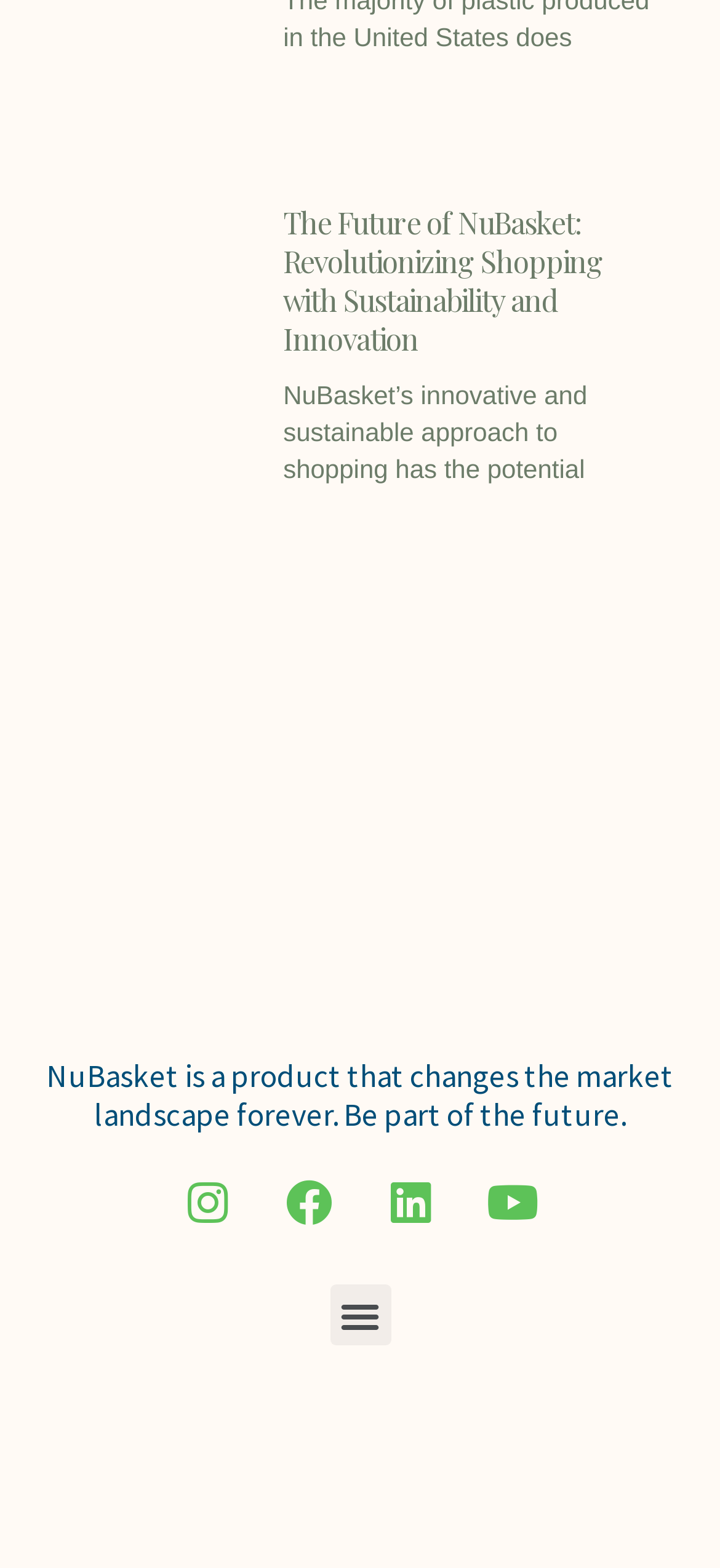Identify the coordinates of the bounding box for the element described below: "alt="Logo with value proposition NuBasket"". Return the coordinates as four float numbers between 0 and 1: [left, top, right, bottom].

[0.115, 0.545, 0.885, 0.65]